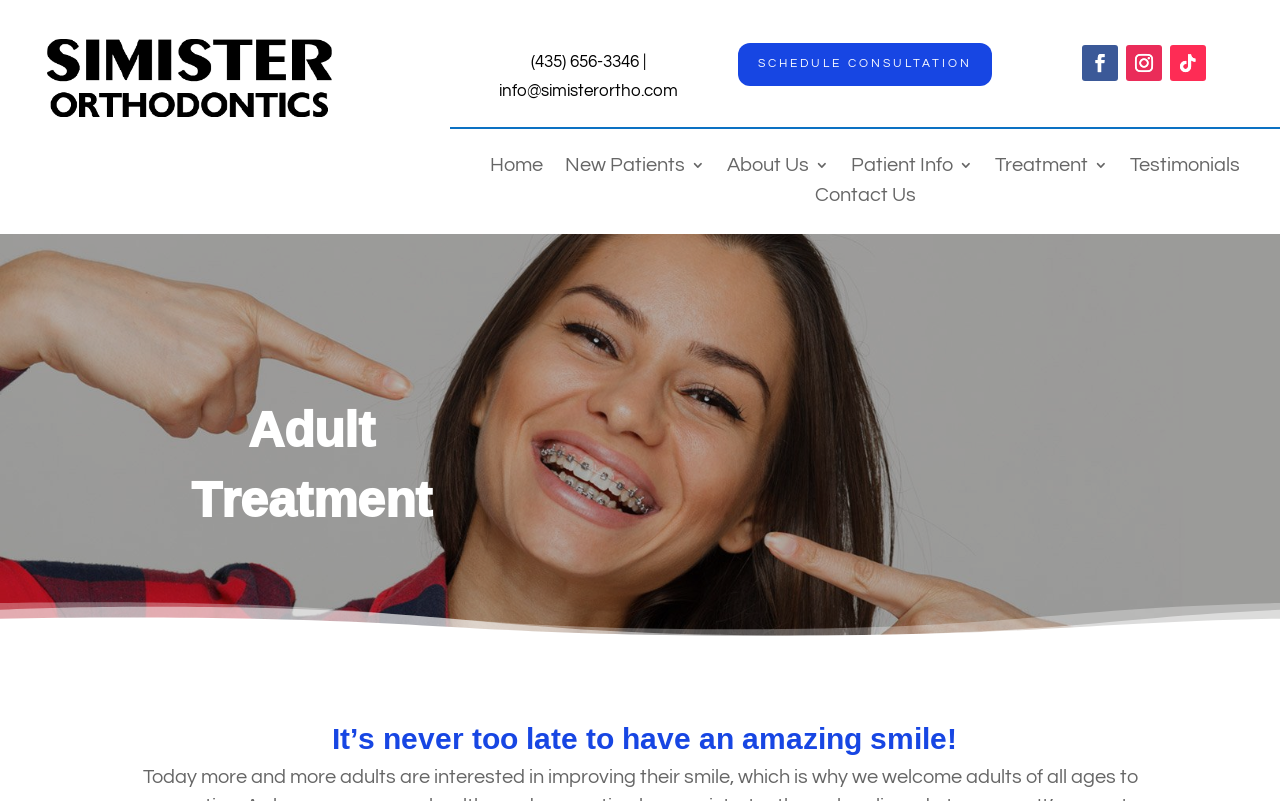Please specify the coordinates of the bounding box for the element that should be clicked to carry out this instruction: "Send an email to info@simisterortho.com". The coordinates must be four float numbers between 0 and 1, formatted as [left, top, right, bottom].

[0.39, 0.102, 0.53, 0.125]